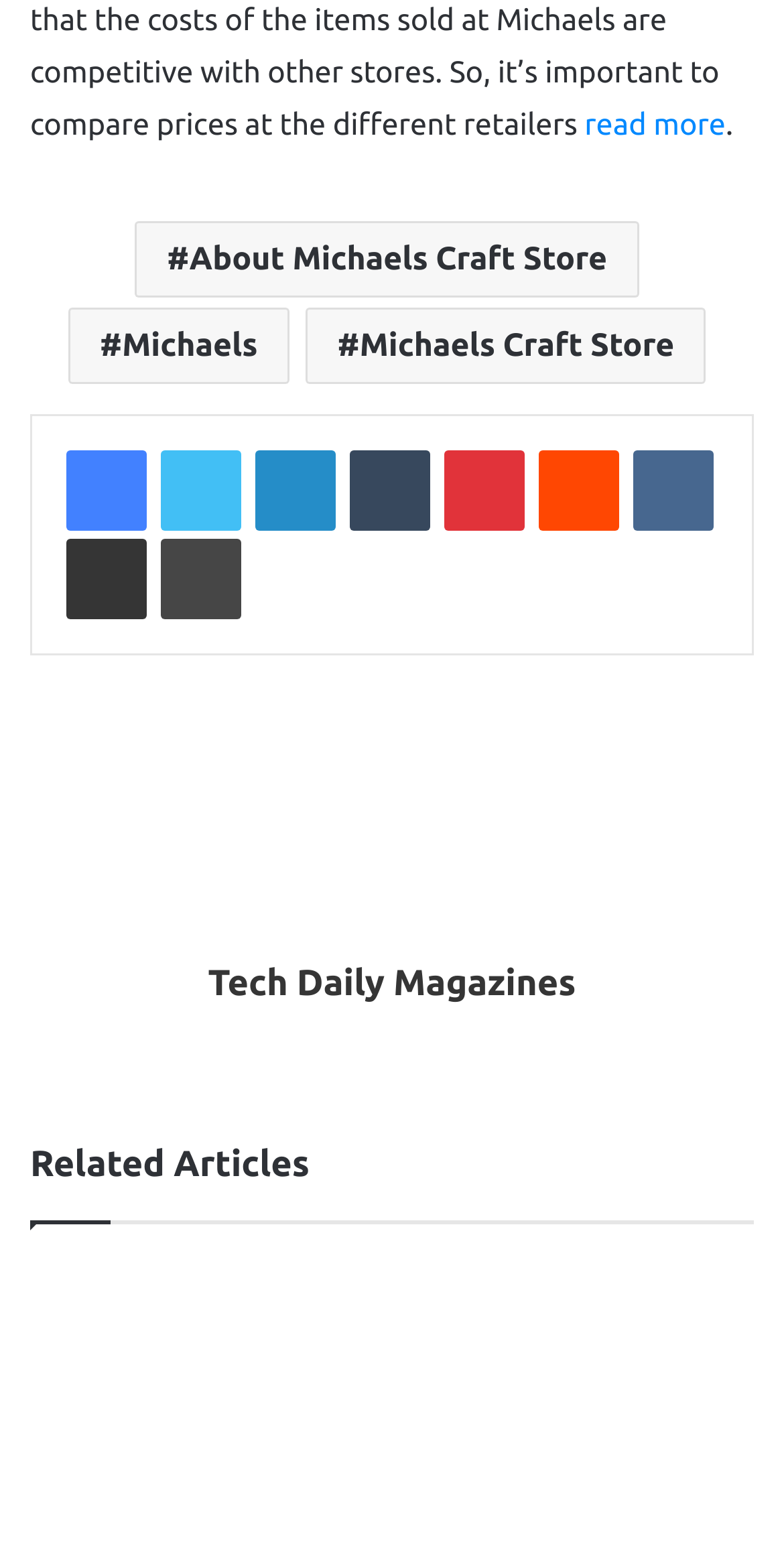Identify the bounding box coordinates of the element that should be clicked to fulfill this task: "Follow the university on Facebook". The coordinates should be provided as four float numbers between 0 and 1, i.e., [left, top, right, bottom].

None